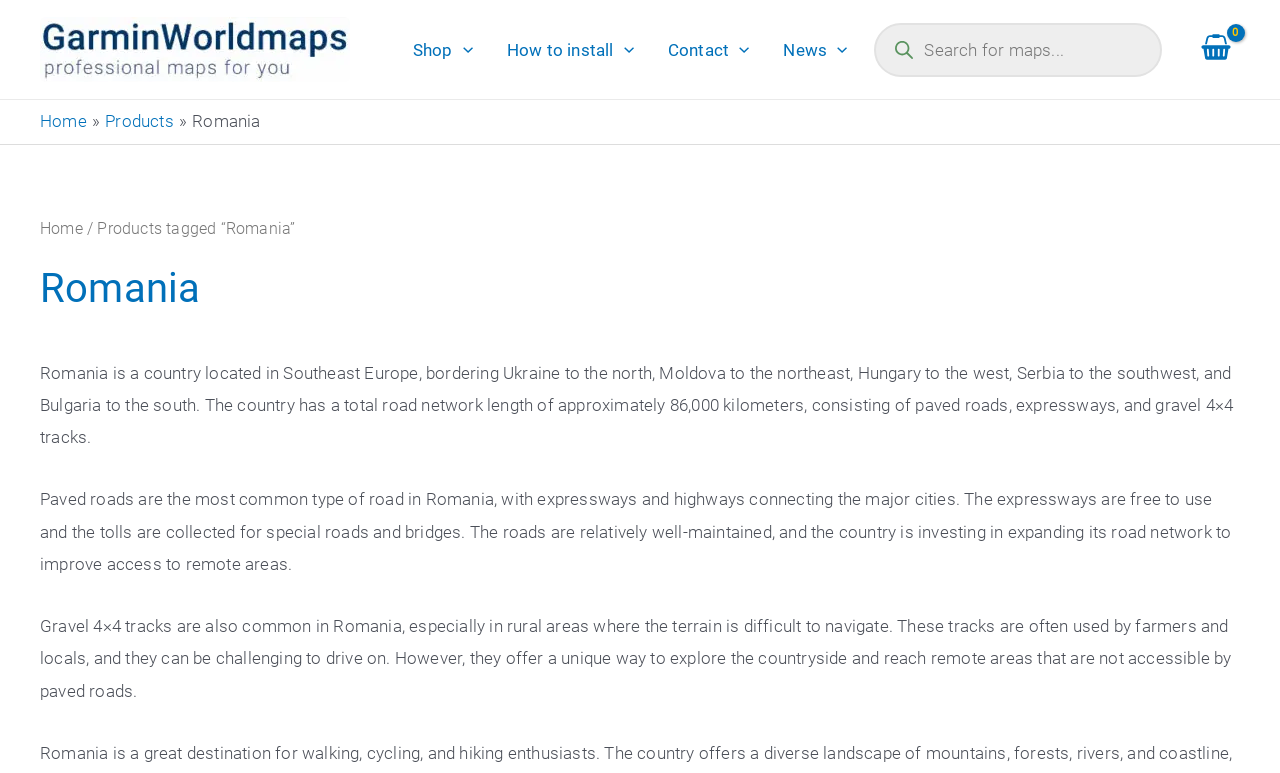Please find and report the bounding box coordinates of the element to click in order to perform the following action: "Toggle the Shop menu". The coordinates should be expressed as four float numbers between 0 and 1, in the format [left, top, right, bottom].

[0.309, 0.016, 0.383, 0.112]